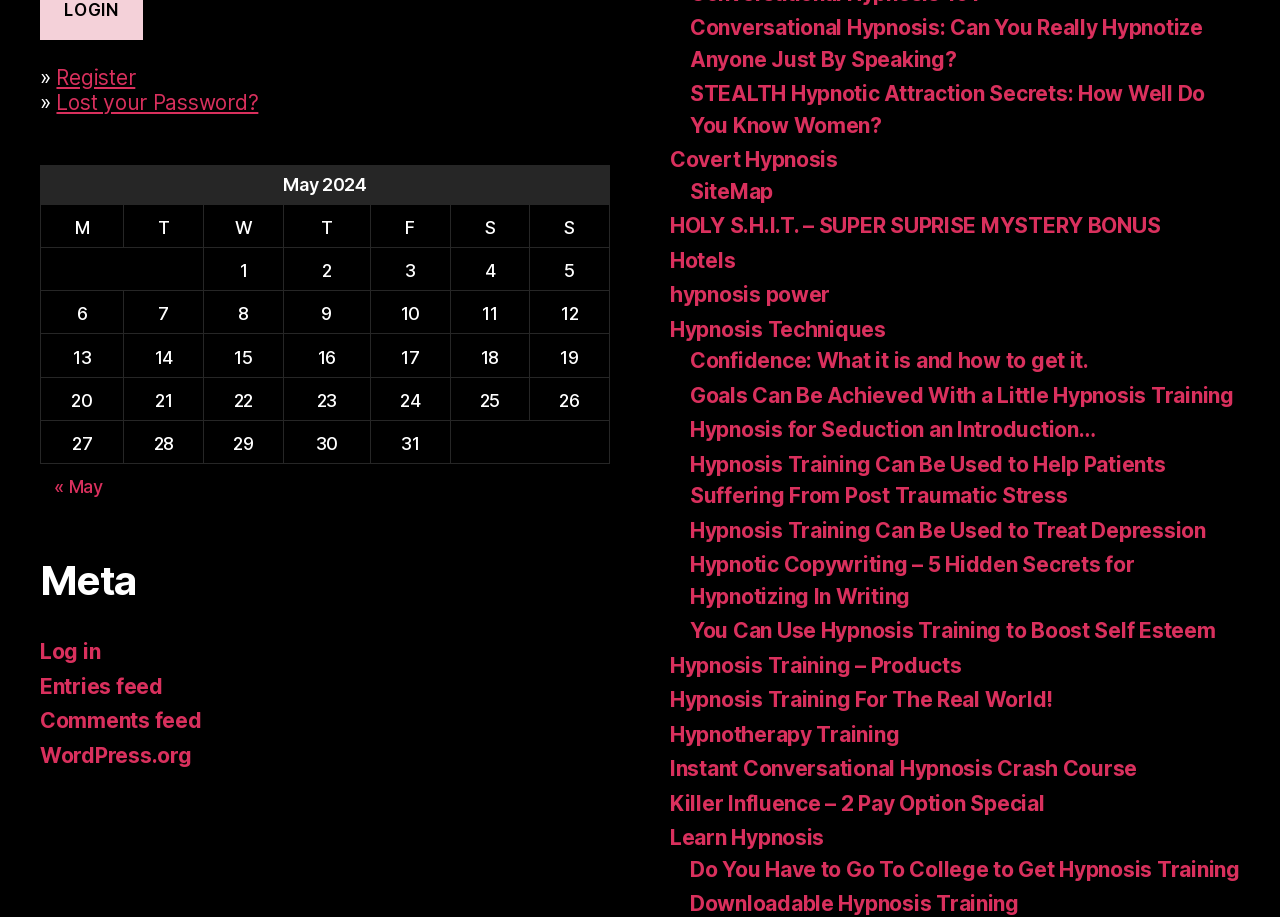Find and indicate the bounding box coordinates of the region you should select to follow the given instruction: "Register".

[0.044, 0.071, 0.106, 0.098]